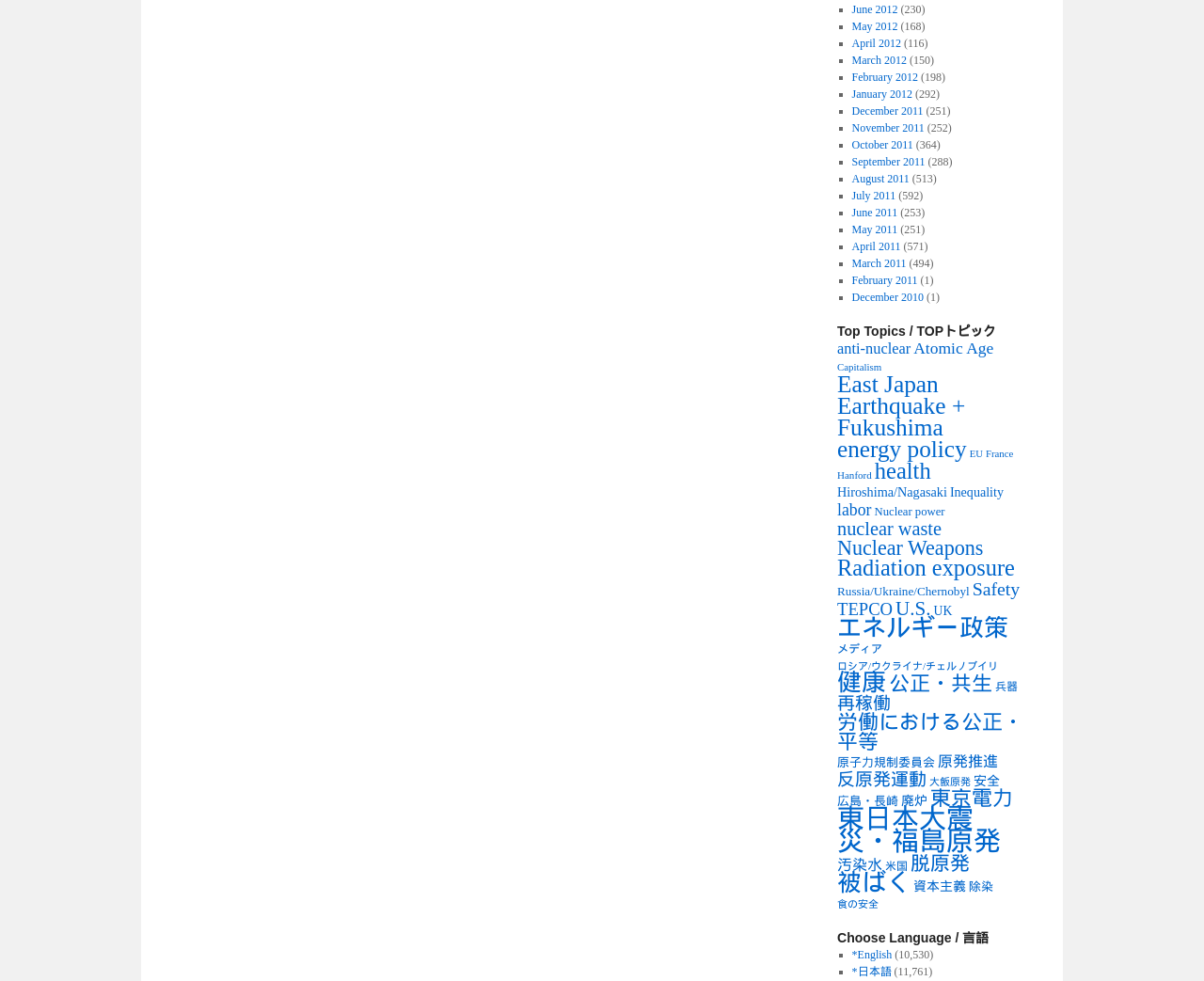Using floating point numbers between 0 and 1, provide the bounding box coordinates in the format (top-left x, top-left y, bottom-right x, bottom-right y). Locate the UI element described here: April 2012

[0.707, 0.037, 0.748, 0.051]